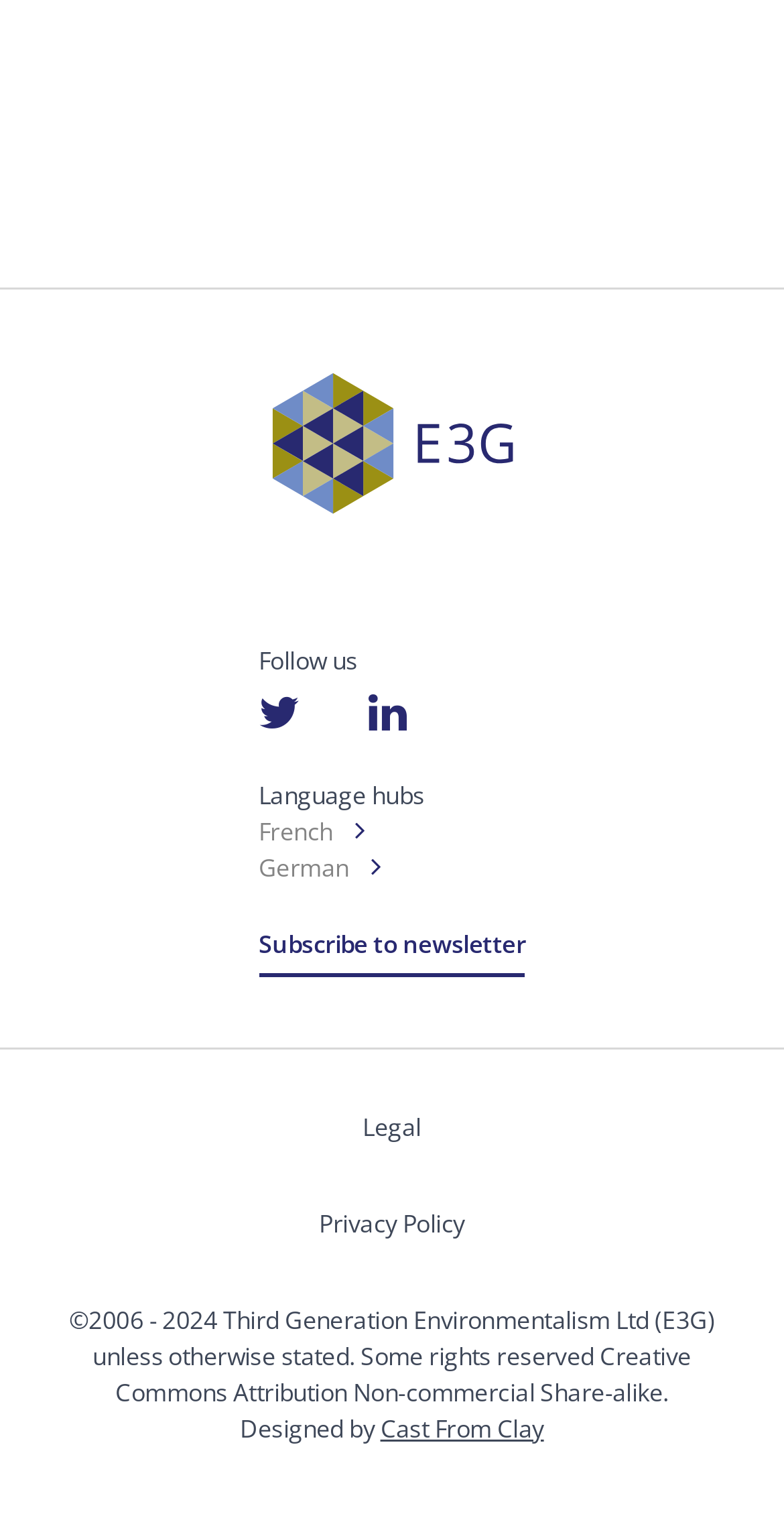Provide the bounding box coordinates in the format (top-left x, top-left y, bottom-right x, bottom-right y). All values are floating point numbers between 0 and 1. Determine the bounding box coordinate of the UI element described as: Privacy Policy

[0.407, 0.794, 0.593, 0.817]